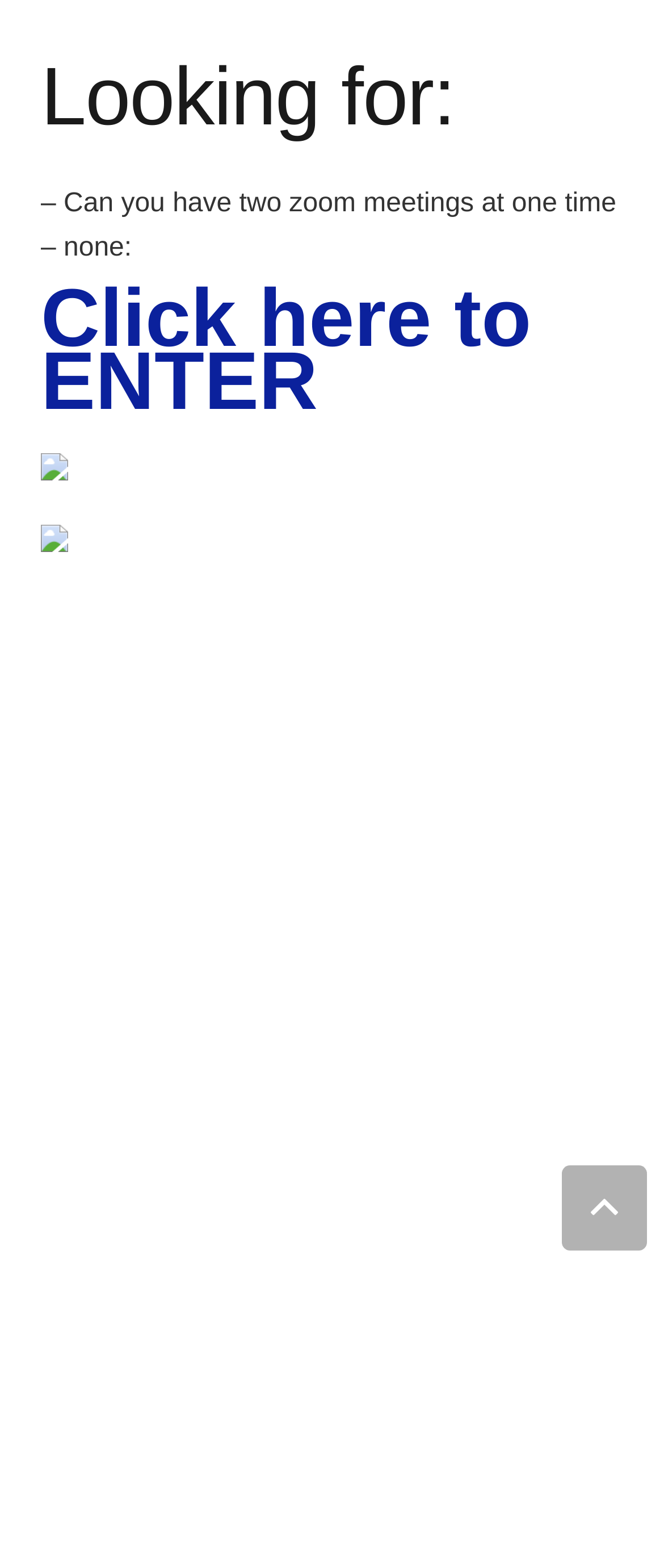How many images are on the webpage?
Look at the screenshot and provide an in-depth answer.

There are two image elements on the webpage, both of which are located within link elements and have bounding box coordinates of [0.062, 0.289, 0.103, 0.307] and [0.062, 0.335, 0.103, 0.352] respectively.